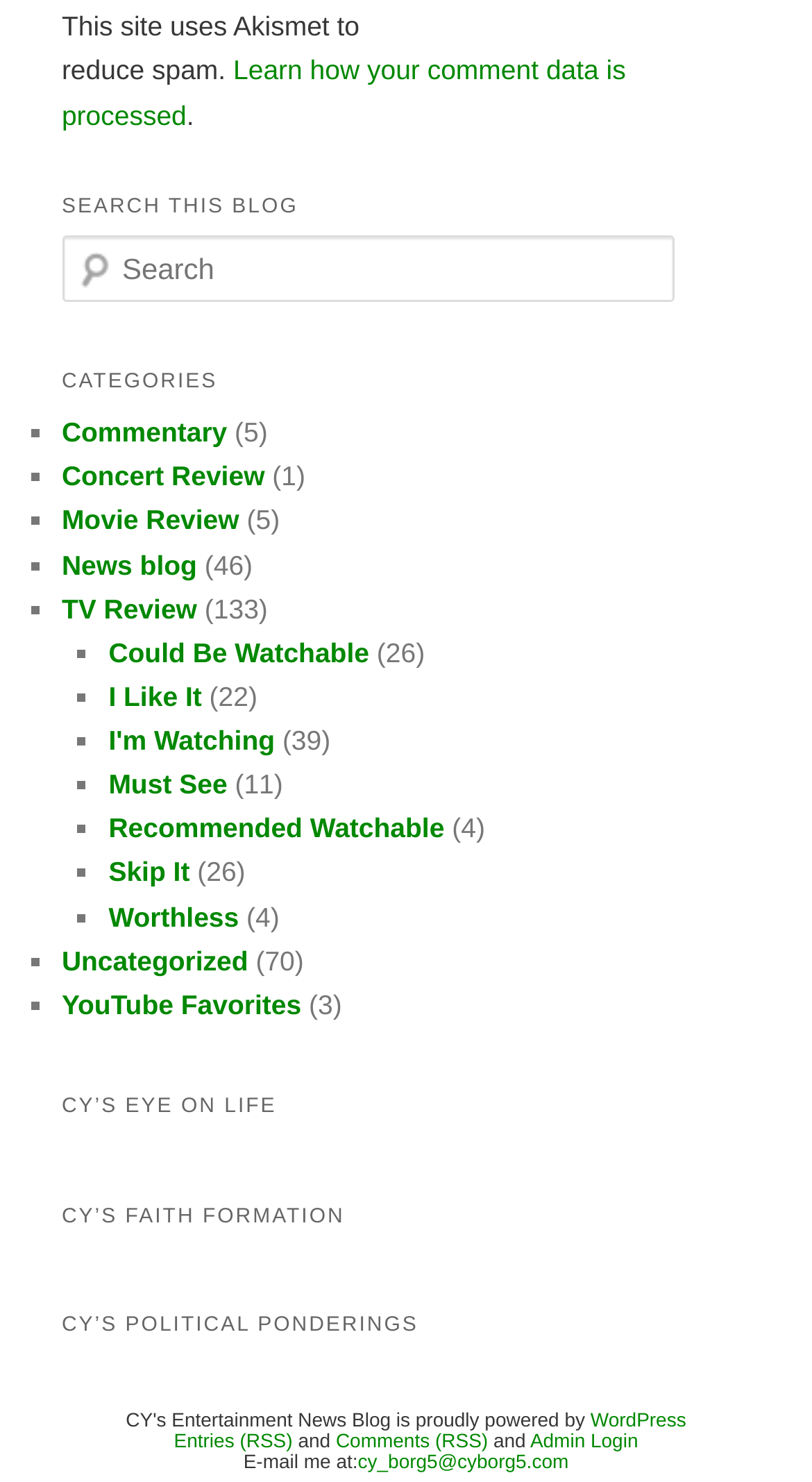Locate the UI element described by Must See and provide its bounding box coordinates. Use the format (top-left x, top-left y, bottom-right x, bottom-right y) with all values as floating point numbers between 0 and 1.

[0.134, 0.519, 0.28, 0.54]